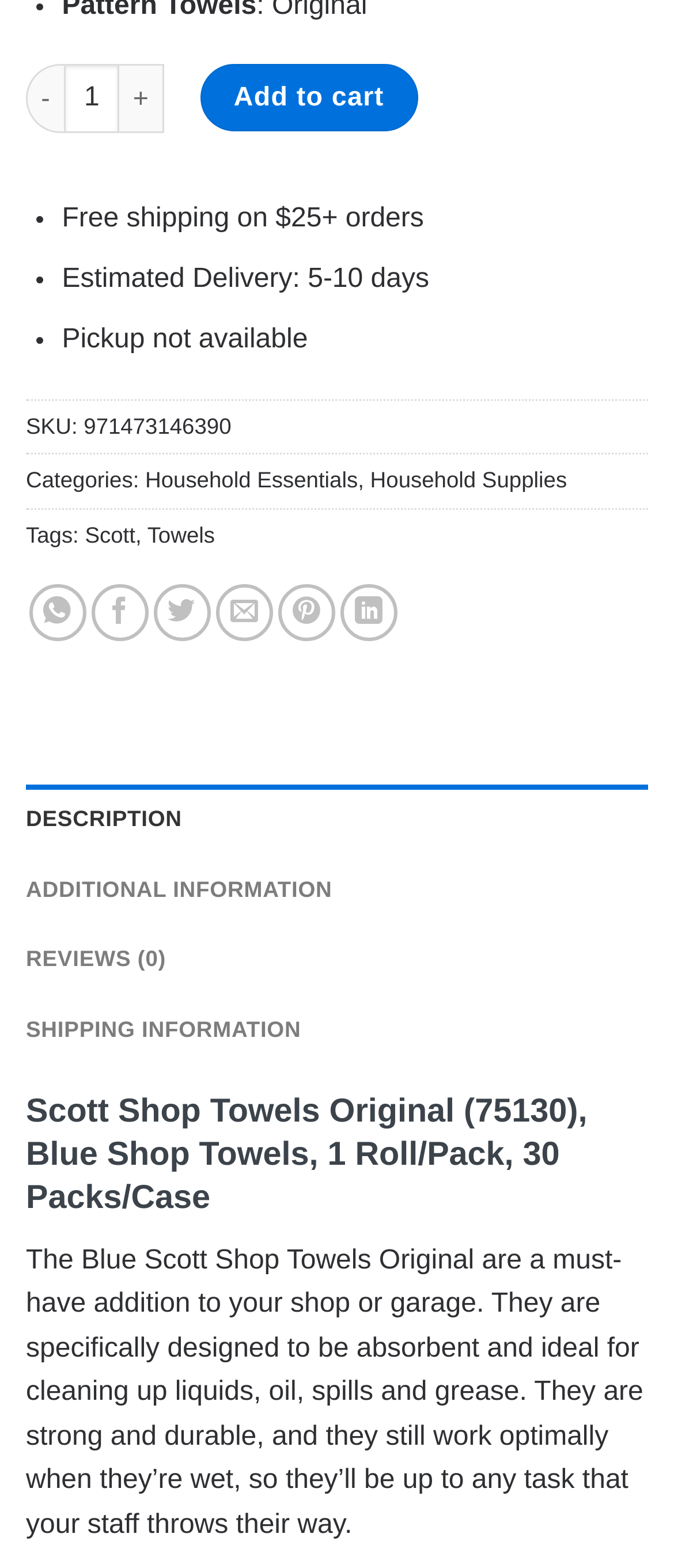Provide the bounding box coordinates for the specified HTML element described in this description: "Shipping Information". The coordinates should be four float numbers ranging from 0 to 1, in the format [left, top, right, bottom].

[0.038, 0.634, 0.962, 0.679]